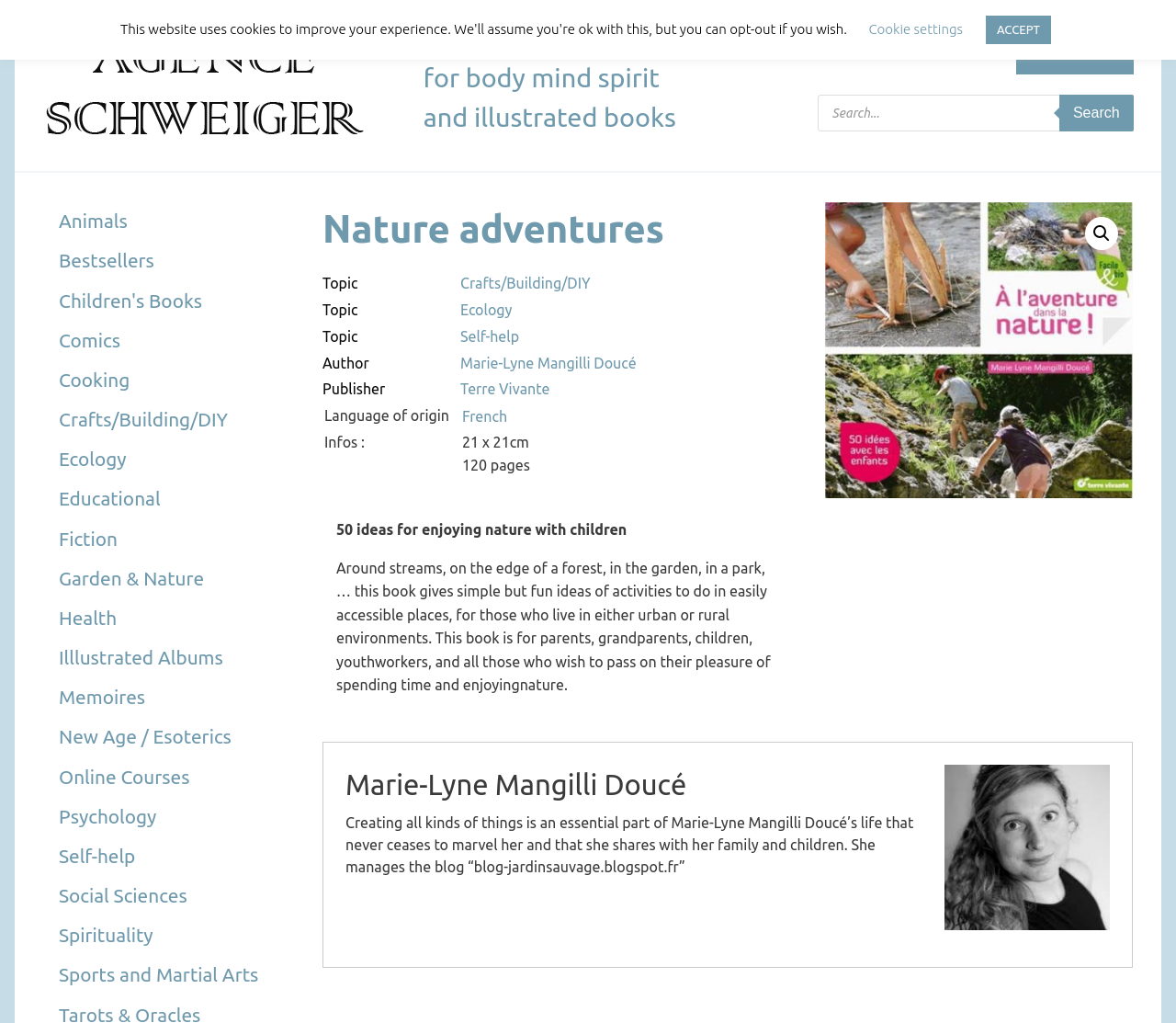What is the literary agency for?
Provide a thorough and detailed answer to the question.

Based on the static text 'literary agency for body mind spirit' on the webpage, it can be inferred that the literary agency is focused on books related to body, mind, and spirit.